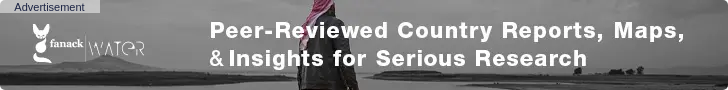What group of people is the advertisement likely to appeal to?
Look at the screenshot and give a one-word or phrase answer.

Researchers, students, and professionals